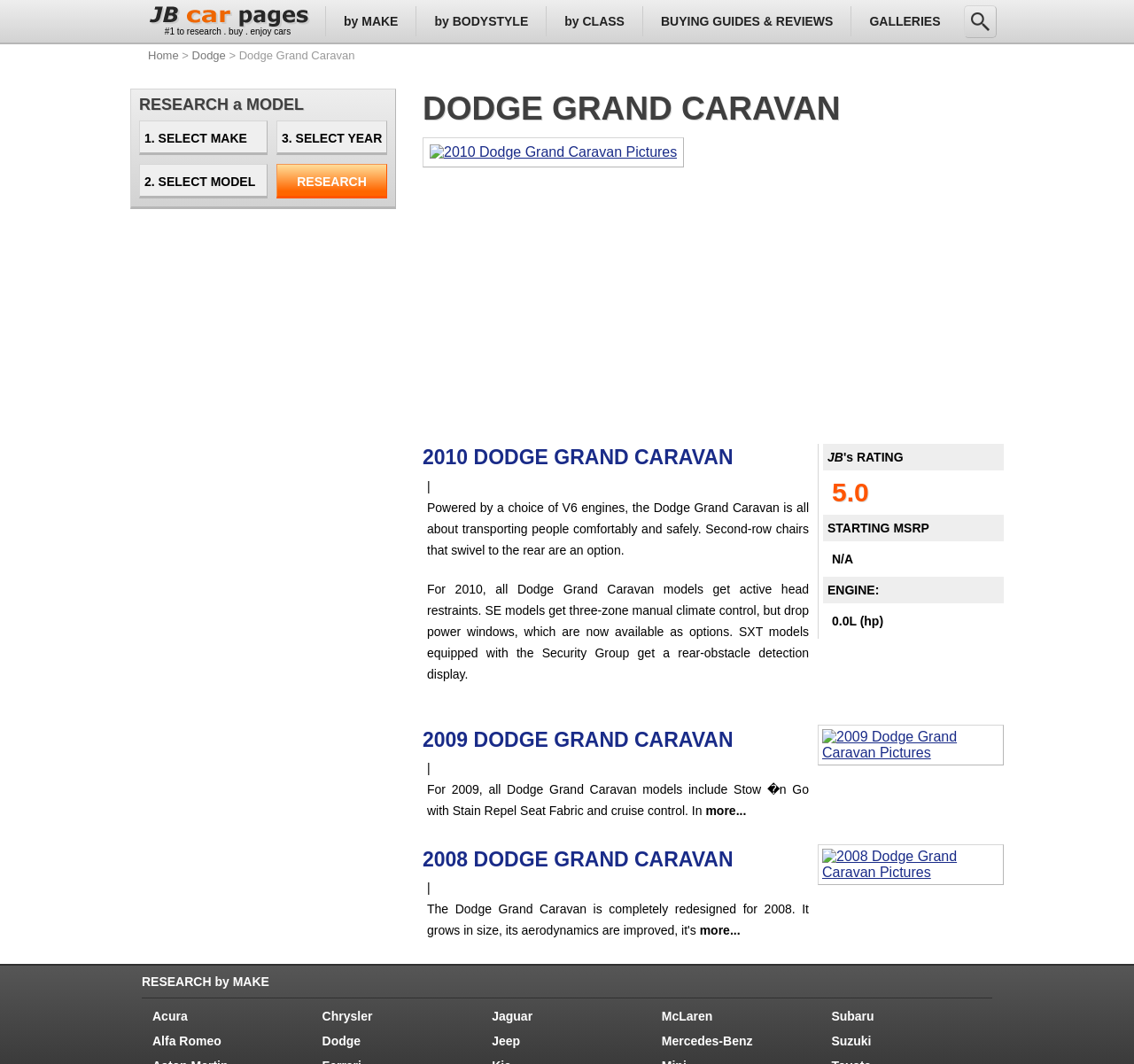Please find the bounding box for the following UI element description. Provide the coordinates in (top-left x, top-left y, bottom-right x, bottom-right y) format, with values between 0 and 1: Abnormal cutaneous structure

None